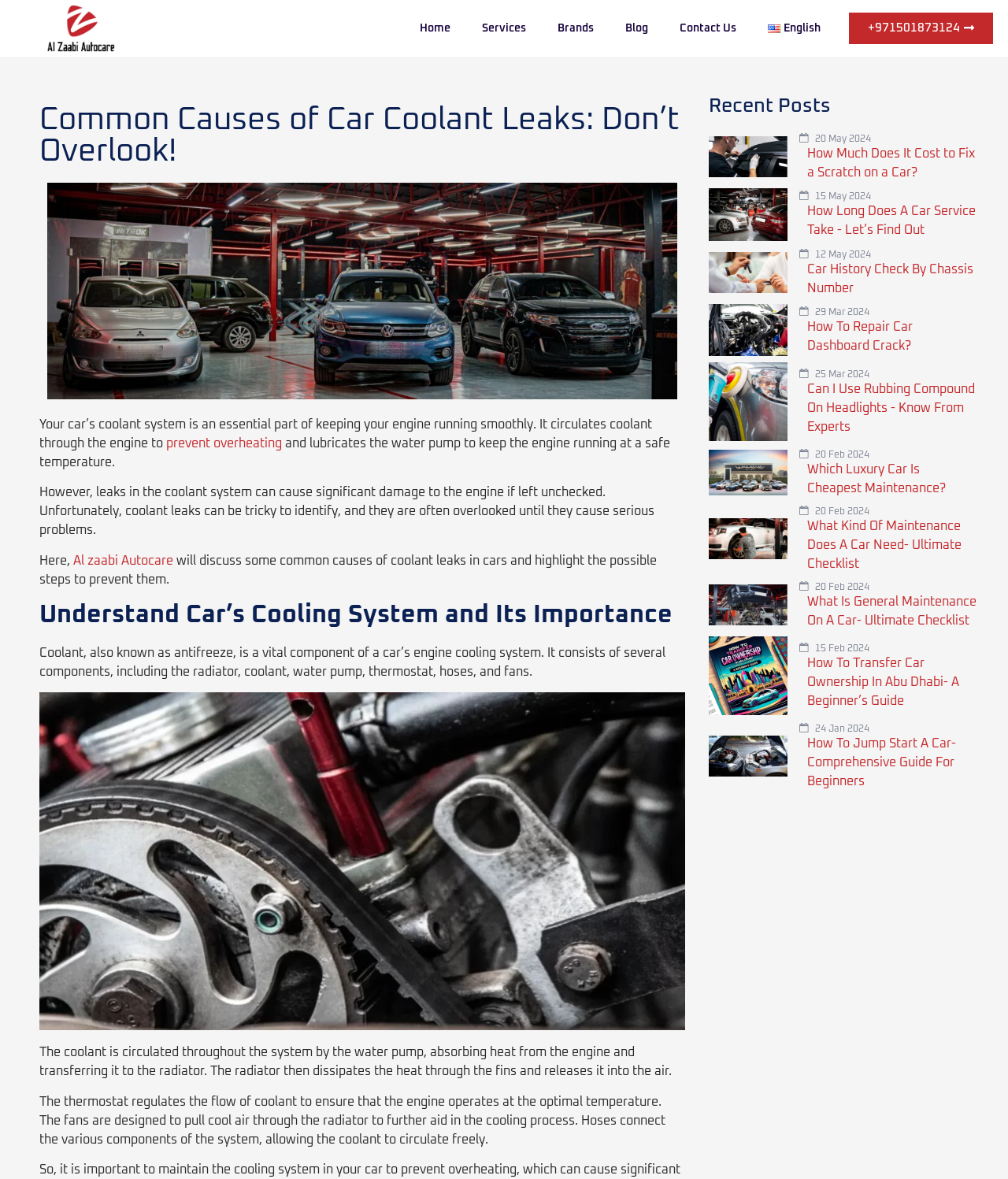Given the element description Al zaabi Autocare, specify the bounding box coordinates of the corresponding UI element in the format (top-left x, top-left y, bottom-right x, bottom-right y). All values must be between 0 and 1.

[0.073, 0.47, 0.172, 0.481]